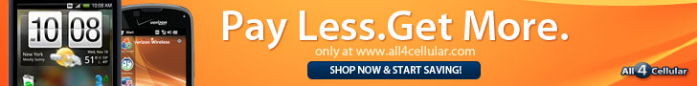Please answer the following question using a single word or phrase: What is the website URL mentioned in the ad?

www.all4cellular.com